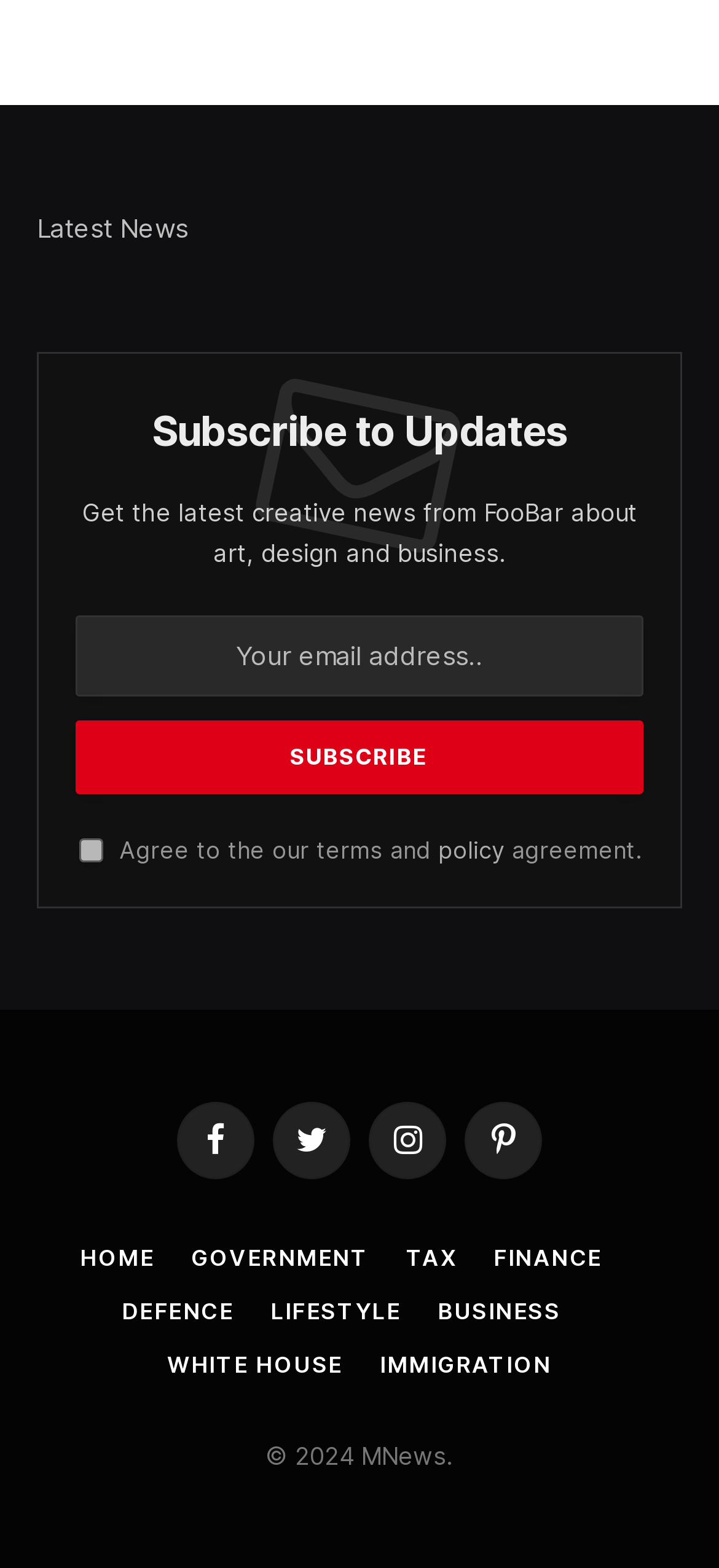Extract the bounding box coordinates for the HTML element that matches this description: "name="EMAIL" placeholder="Your email address.."". The coordinates should be four float numbers between 0 and 1, i.e., [left, top, right, bottom].

[0.105, 0.392, 0.895, 0.444]